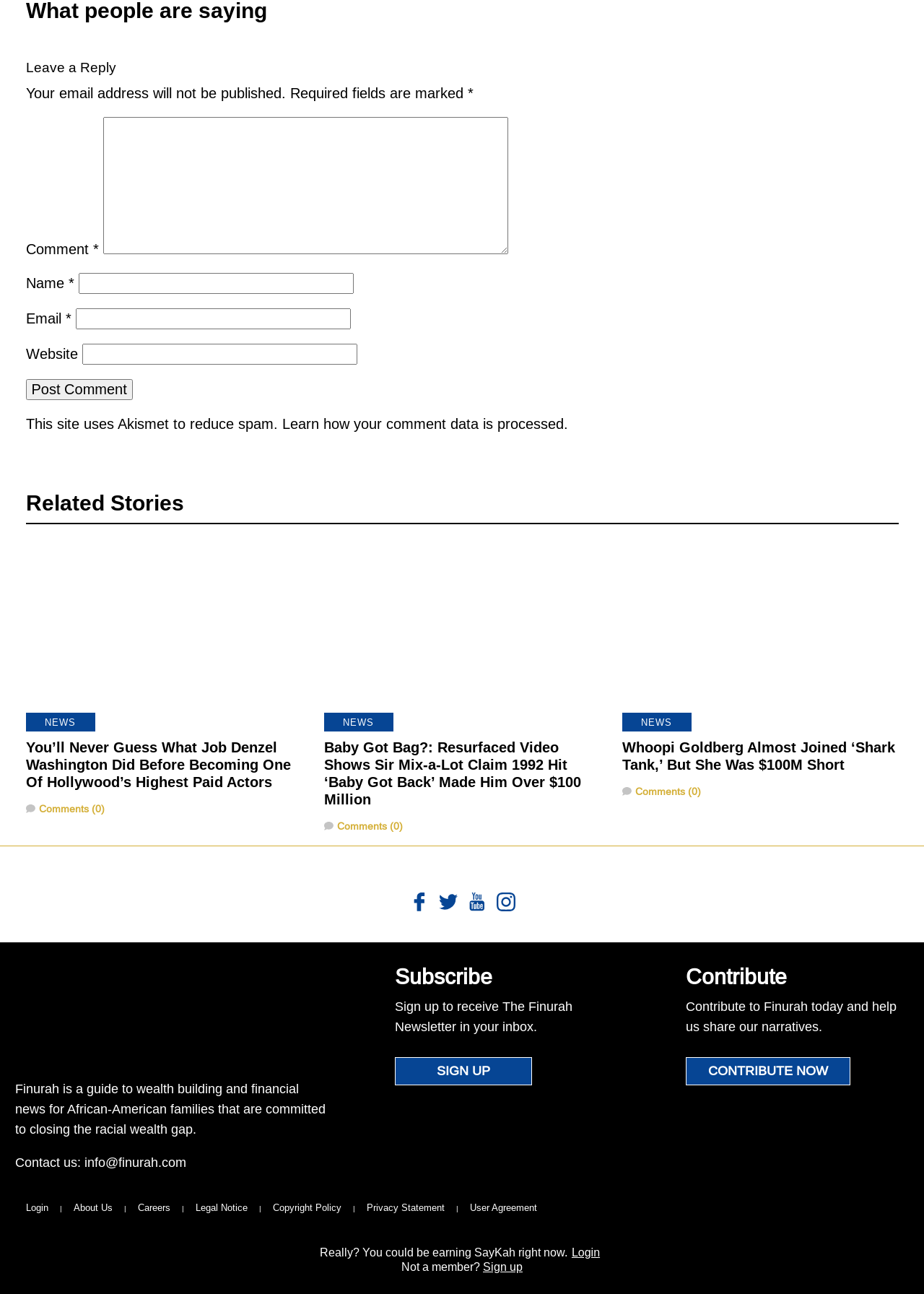Please provide a short answer using a single word or phrase for the question:
What is the purpose of the website?

Financial news and wealth building